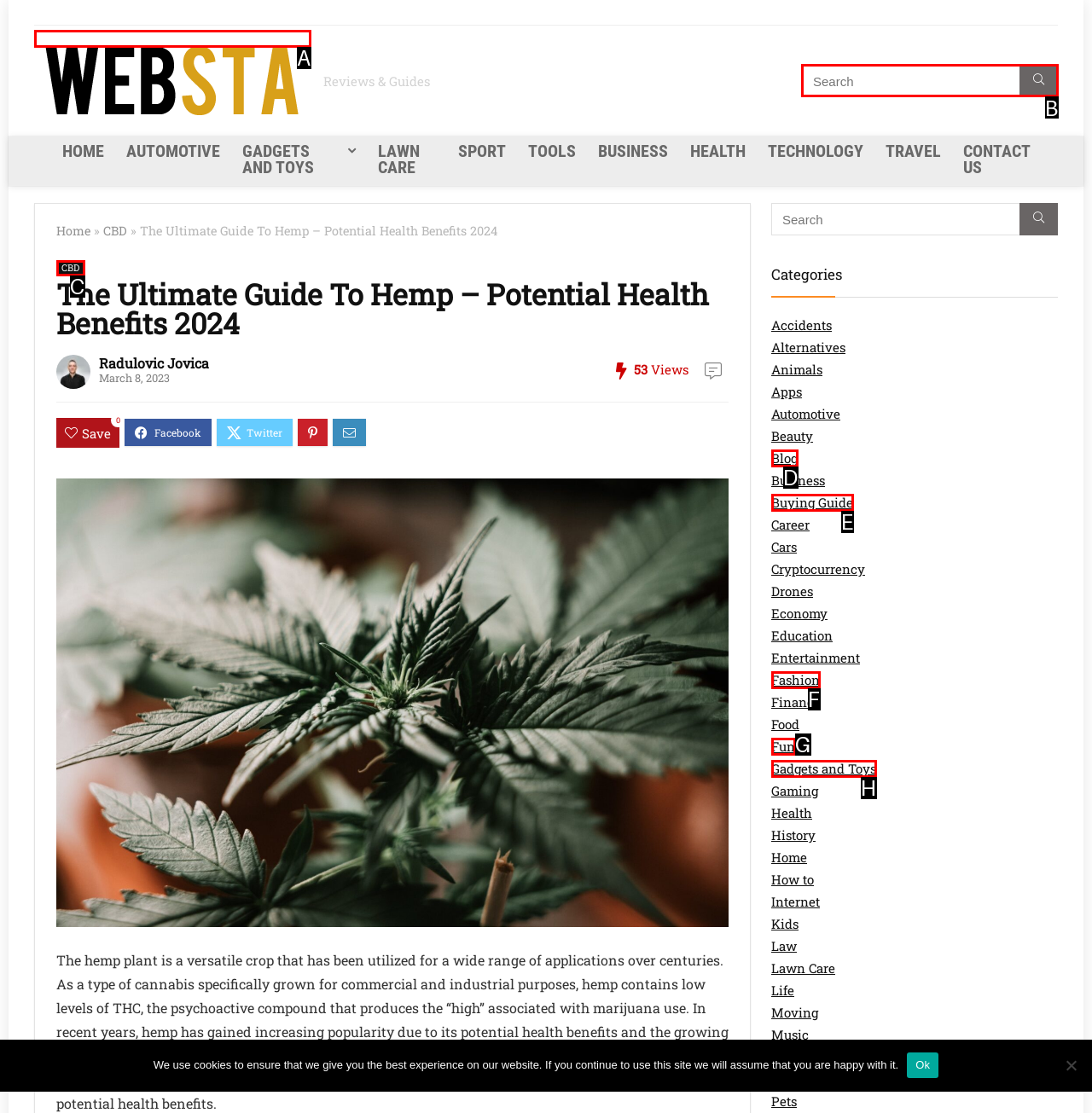Select the letter associated with the UI element you need to click to perform the following action: Search for something
Reply with the correct letter from the options provided.

B